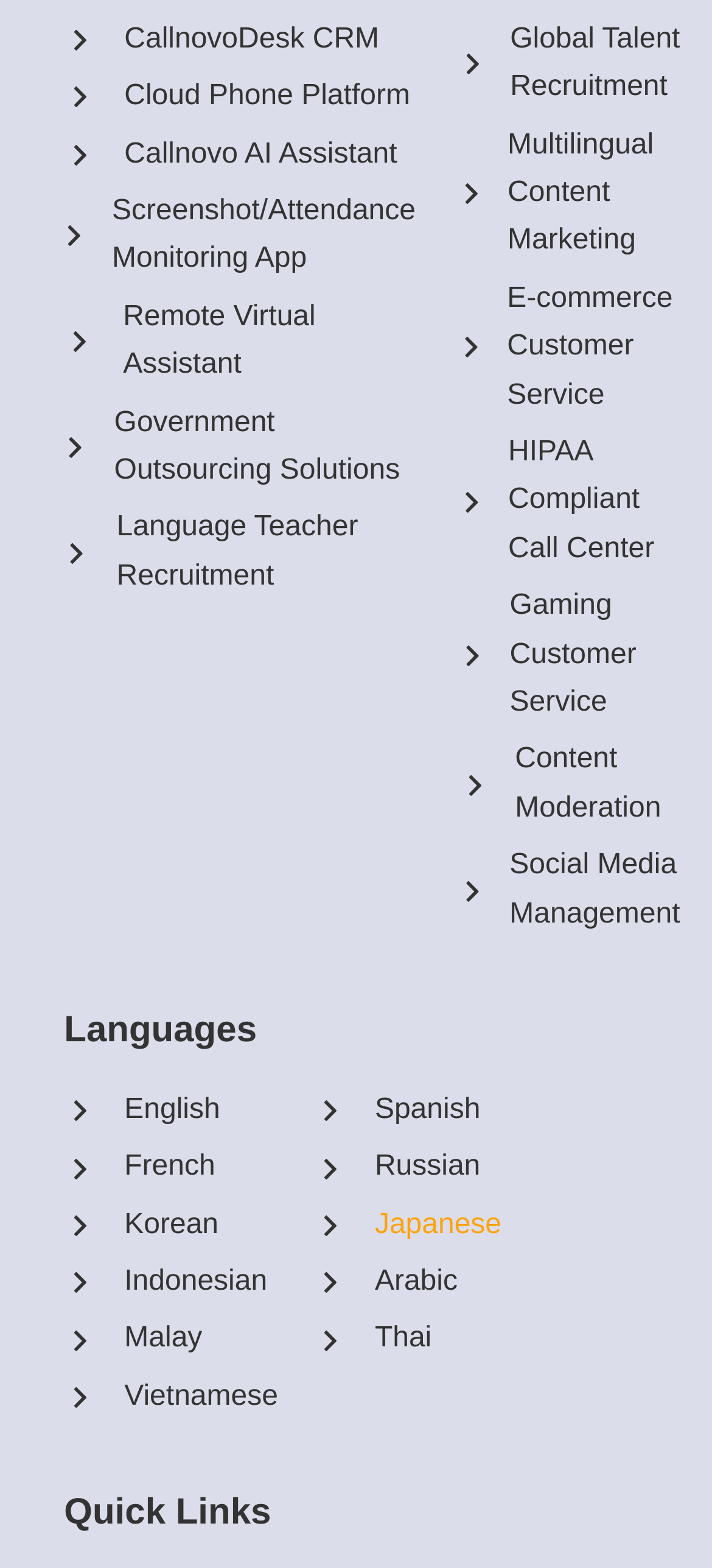Identify the bounding box of the UI component described as: "parent_node: Malay".

[0.09, 0.839, 0.391, 0.87]